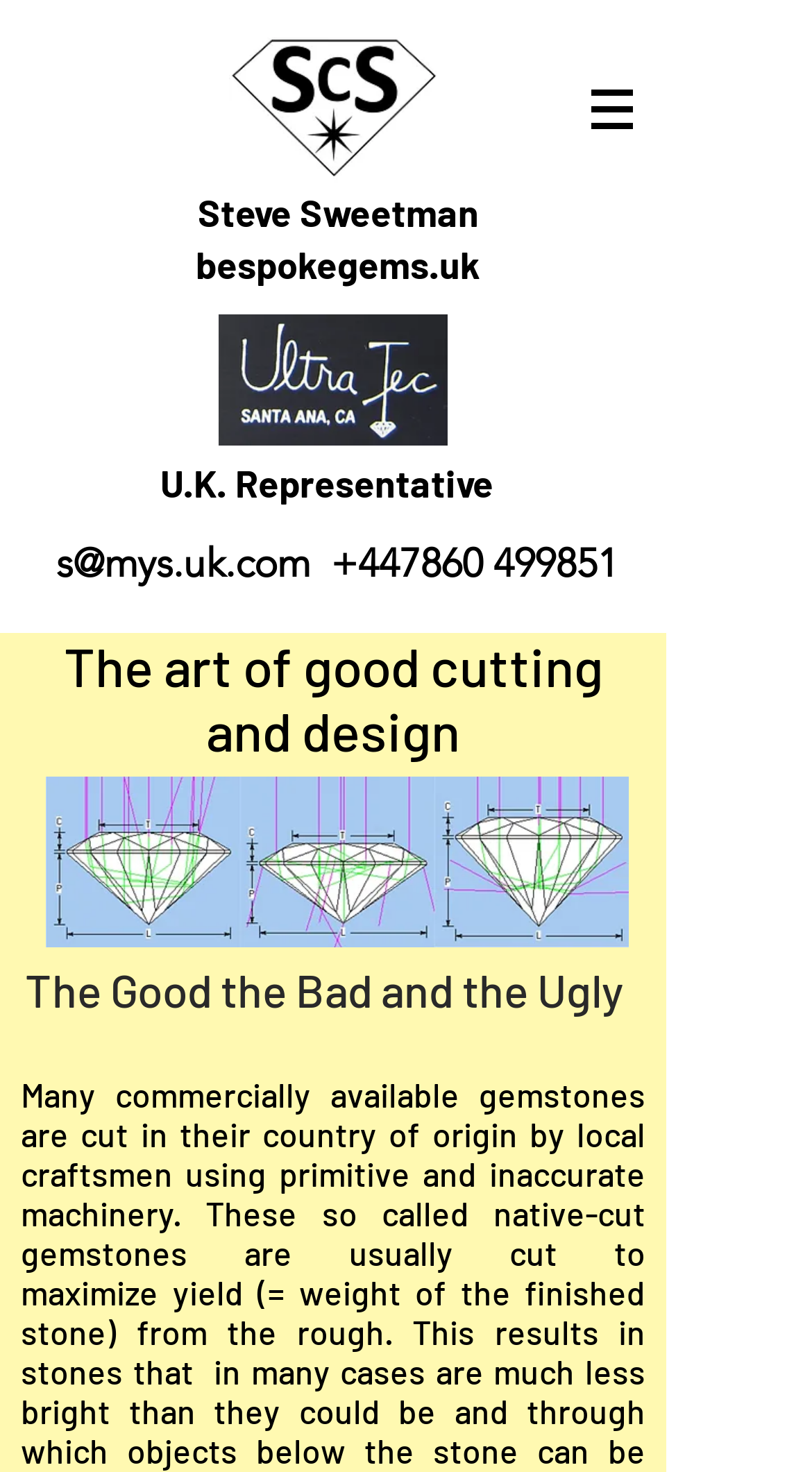What is the name of the faceting machine used?
Give a detailed response to the question by analyzing the screenshot.

The webpage mentions 'Stones cut on the Ultra Tec Vf faceting machine' in the meta description, and there is also an image with the text 'Ultra Tec faceting UK', which suggests that the faceting machine used is Ultra Tec Vf.